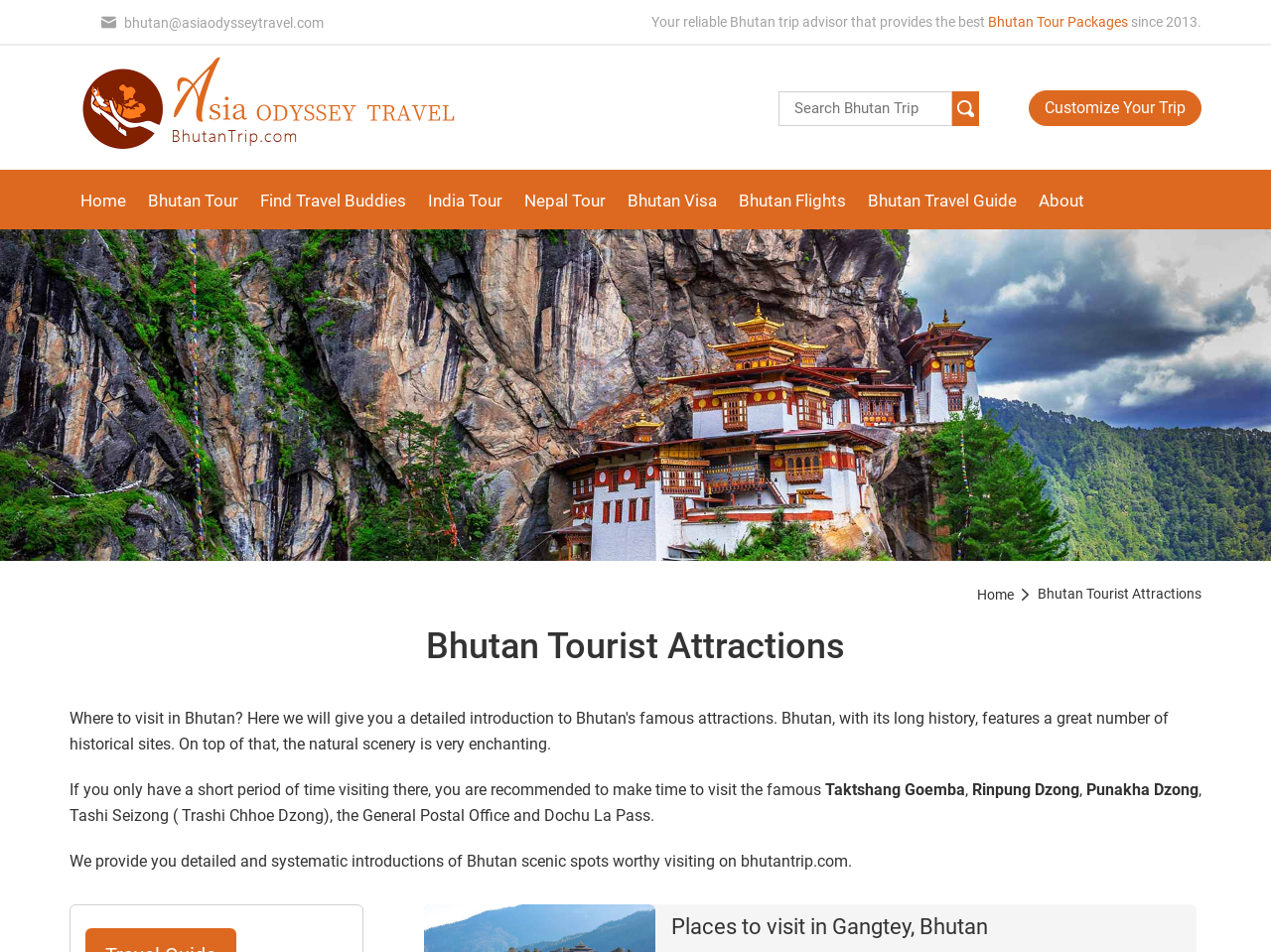Using the element description: "alt="WooExperts Platinum Badge"", determine the bounding box coordinates. The coordinates should be in the format [left, top, right, bottom], with values between 0 and 1.

None